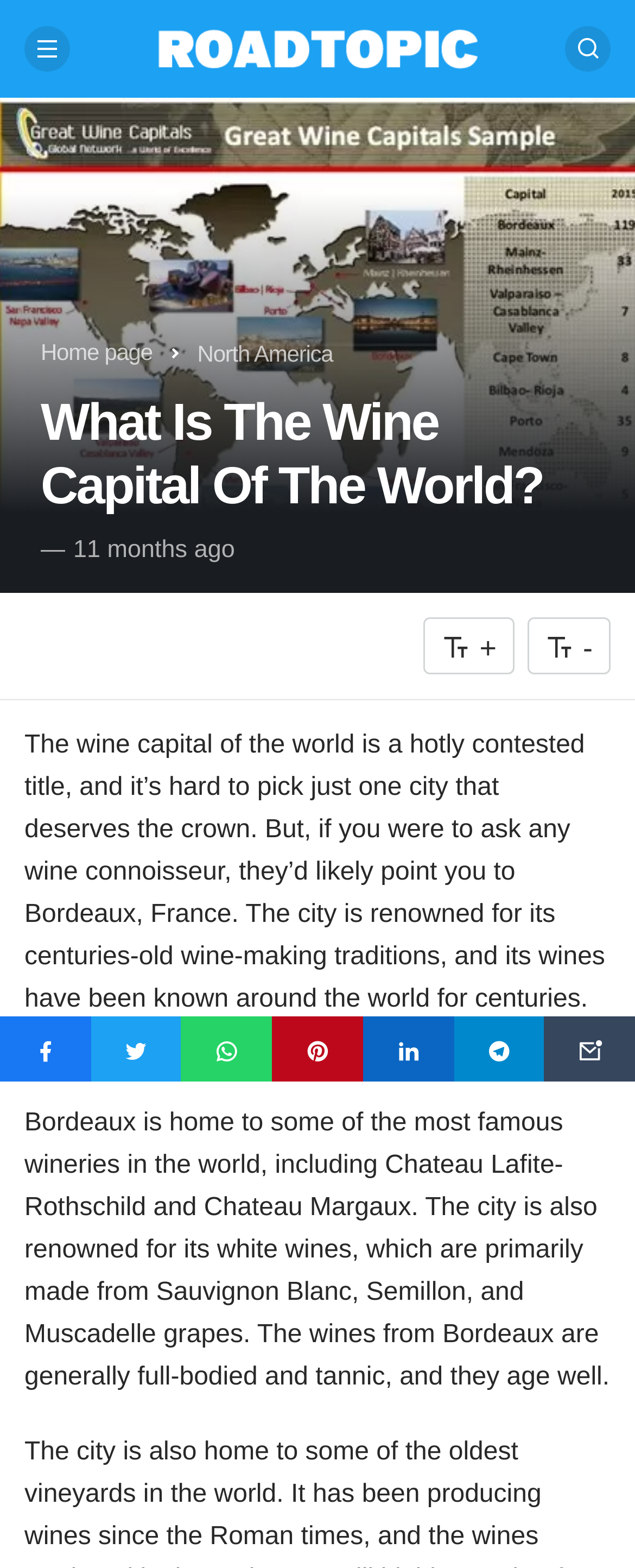Please identify the coordinates of the bounding box for the clickable region that will accomplish this instruction: "Search for something".

[0.89, 0.017, 0.962, 0.046]